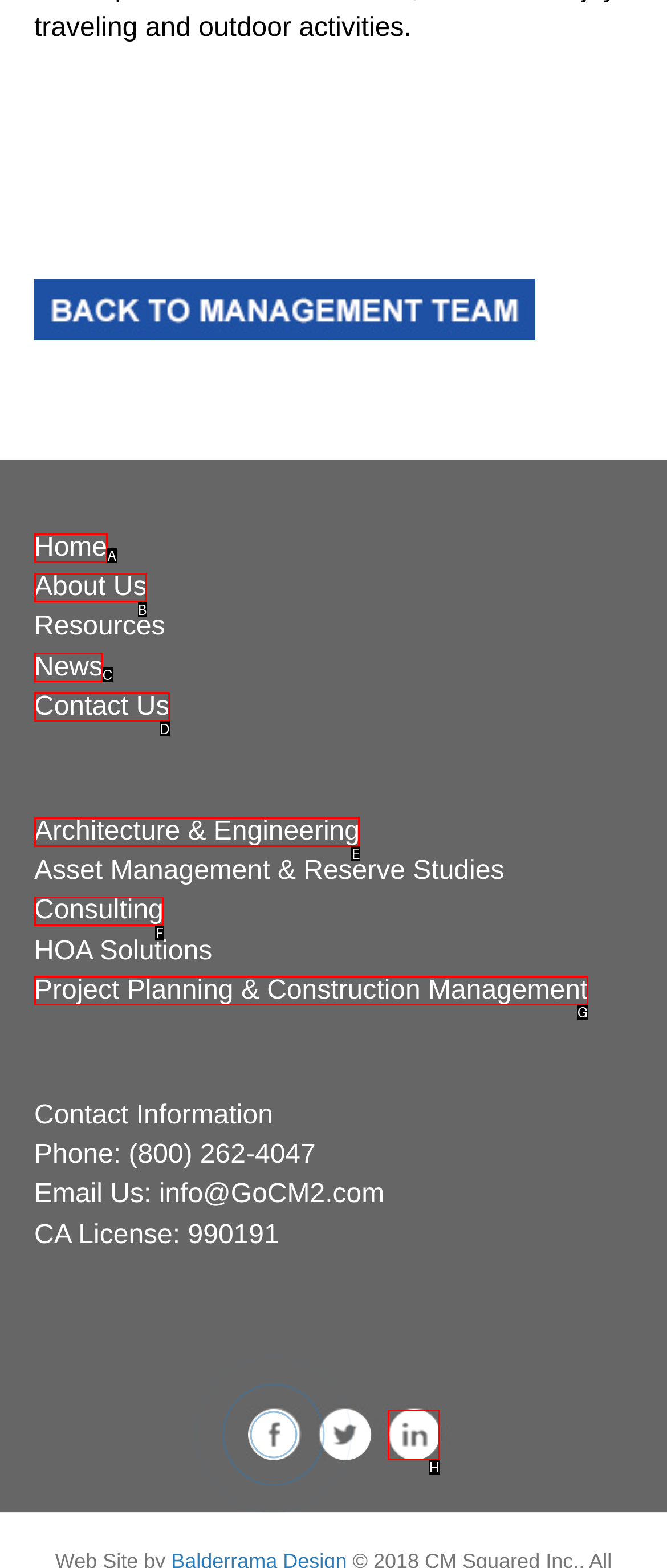Figure out which option to click to perform the following task: Click on LinkedIn icon
Provide the letter of the correct option in your response.

H